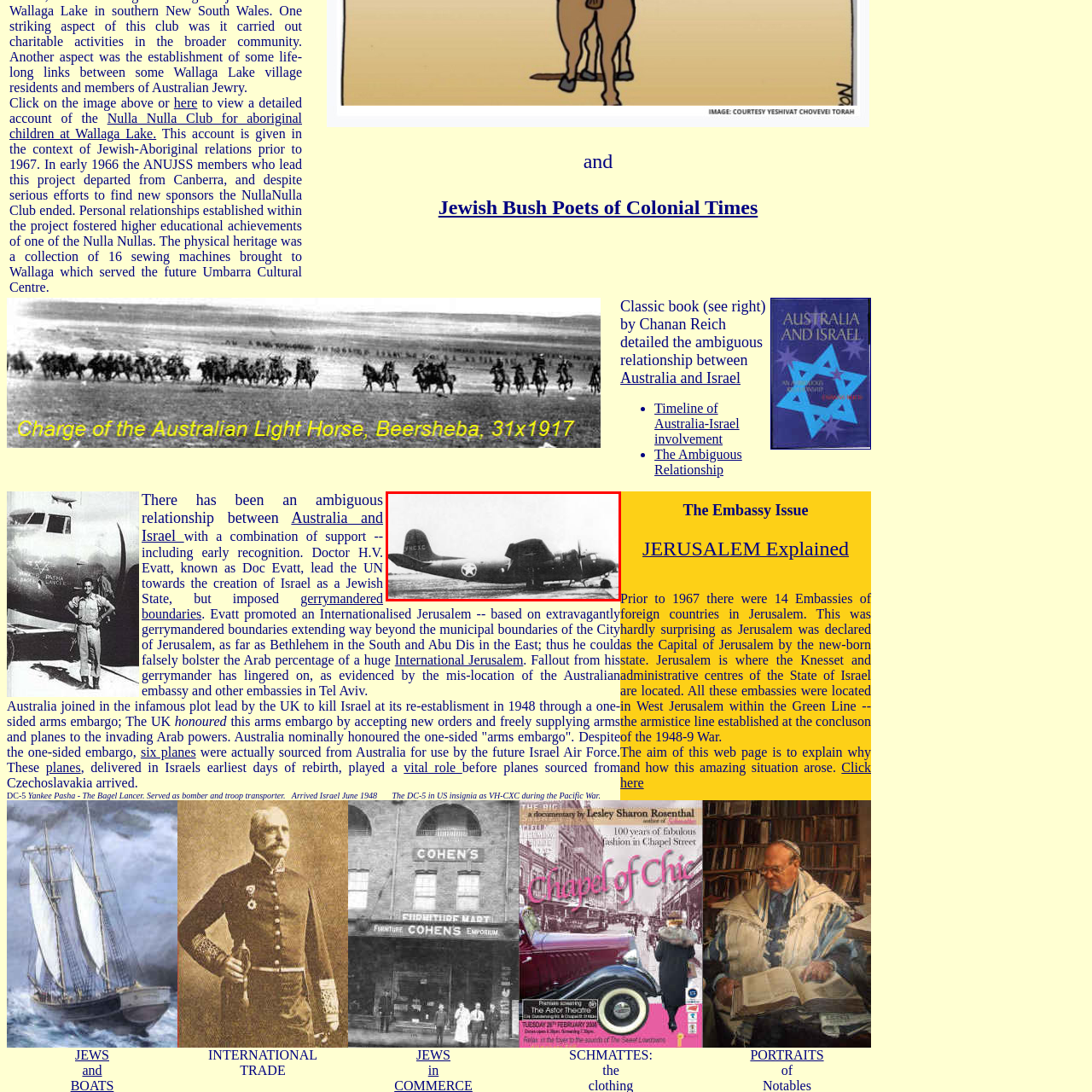Observe the highlighted image and answer the following: In what year was the DC-5 delivered to Israel?

1948